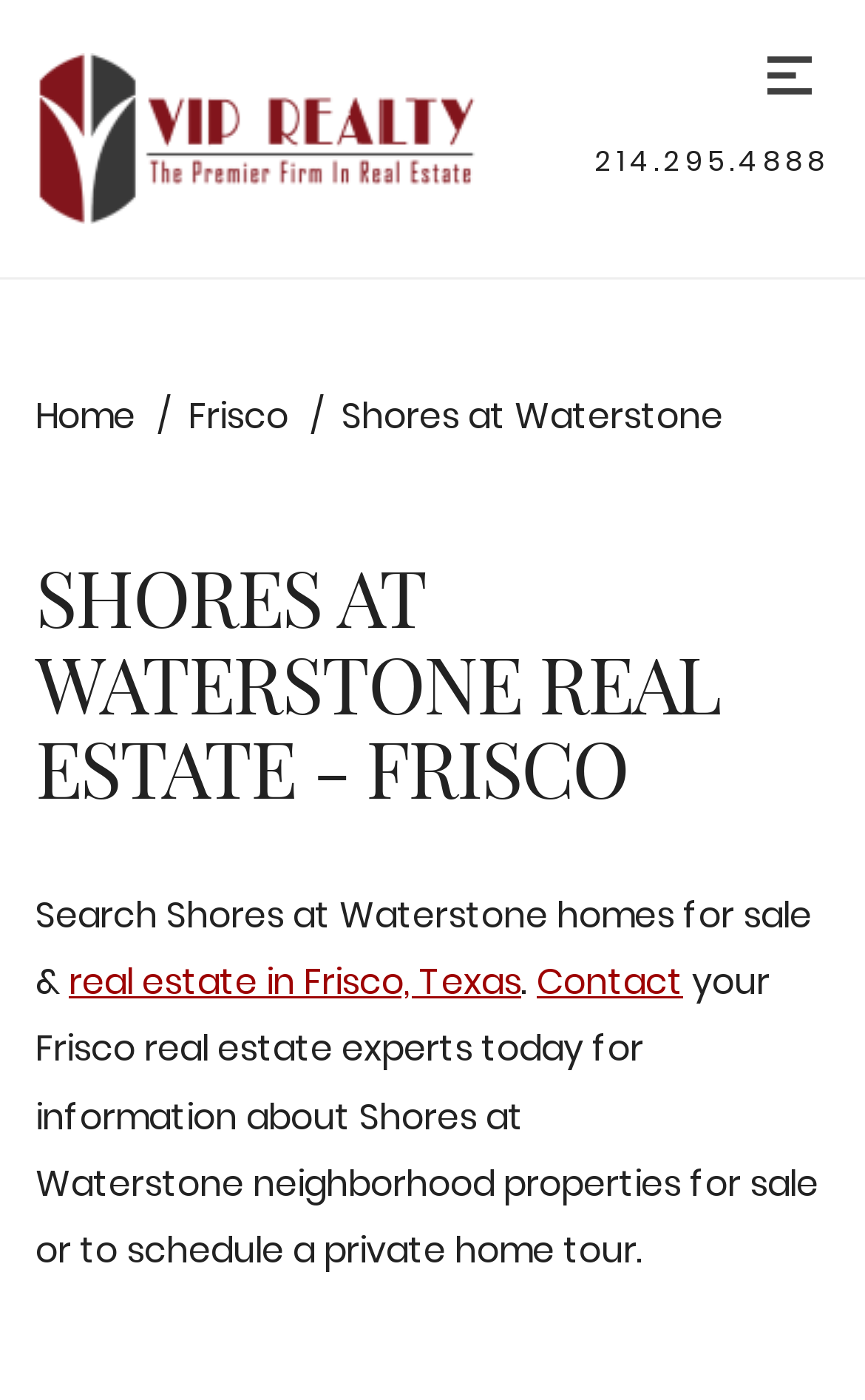Refer to the element description real estate in Frisco, Texas and identify the corresponding bounding box in the screenshot. Format the coordinates as (top-left x, top-left y, bottom-right x, bottom-right y) with values in the range of 0 to 1.

[0.079, 0.683, 0.603, 0.719]